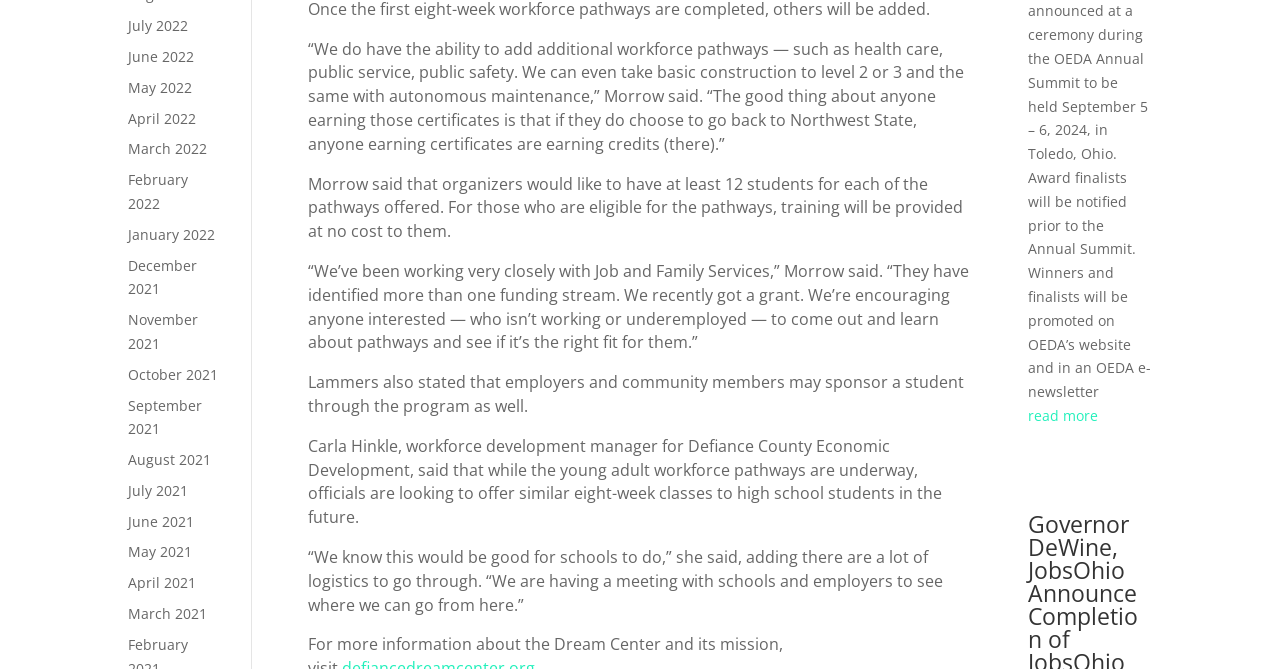Please determine the bounding box coordinates of the area that needs to be clicked to complete this task: 'View August 2021'. The coordinates must be four float numbers between 0 and 1, formatted as [left, top, right, bottom].

[0.1, 0.673, 0.165, 0.701]